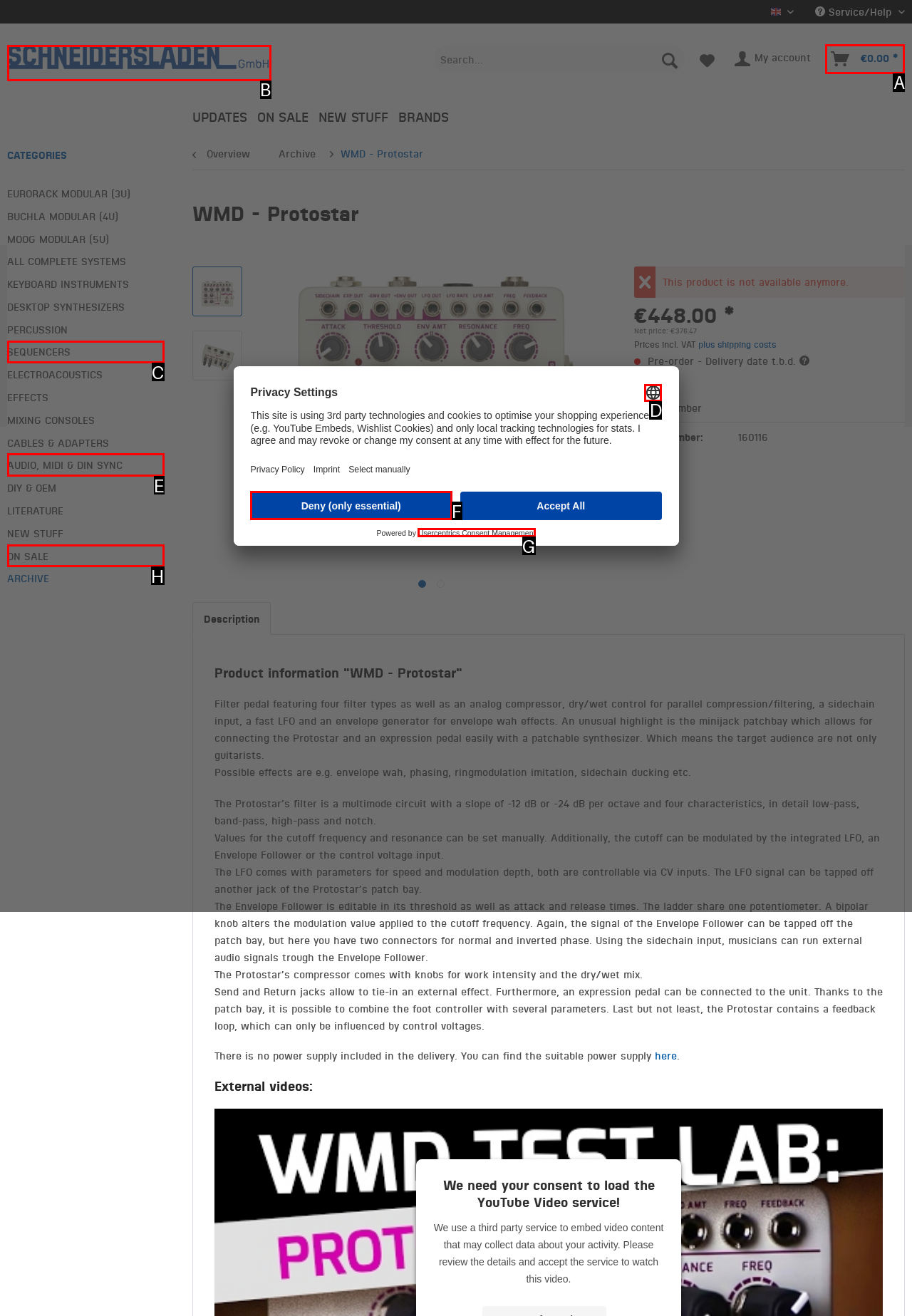Indicate the HTML element that should be clicked to perform the task: View shopping cart Reply with the letter corresponding to the chosen option.

A